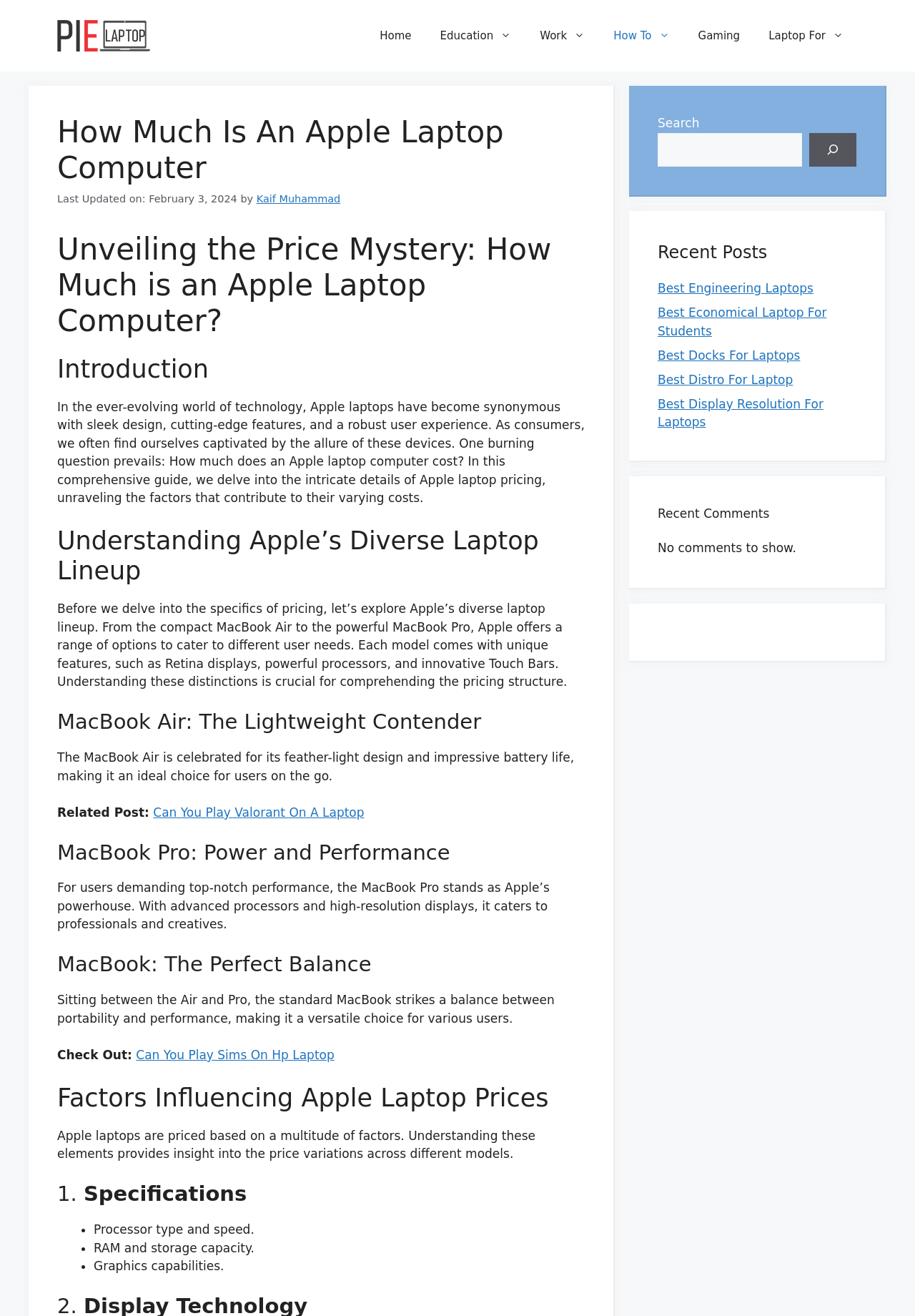Using the given element description, provide the bounding box coordinates (top-left x, top-left y, bottom-right x, bottom-right y) for the corresponding UI element in the screenshot: Gaming

[0.747, 0.011, 0.824, 0.043]